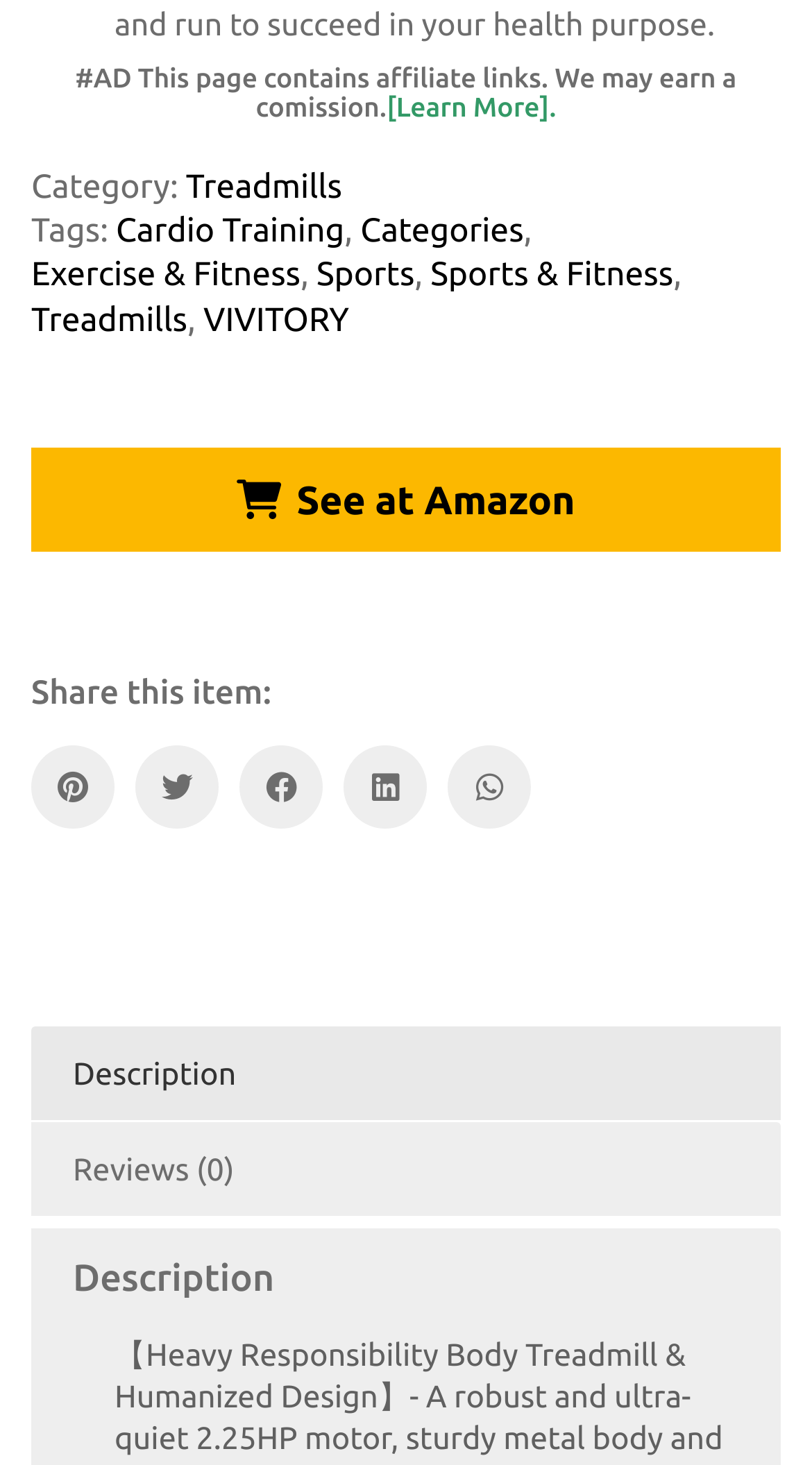What is the purpose of the button?
Provide a detailed answer to the question using information from the image.

I found a button with the text '🛒 See at Amazon' which suggests that the purpose of the button is to redirect the user to Amazon to see the product.